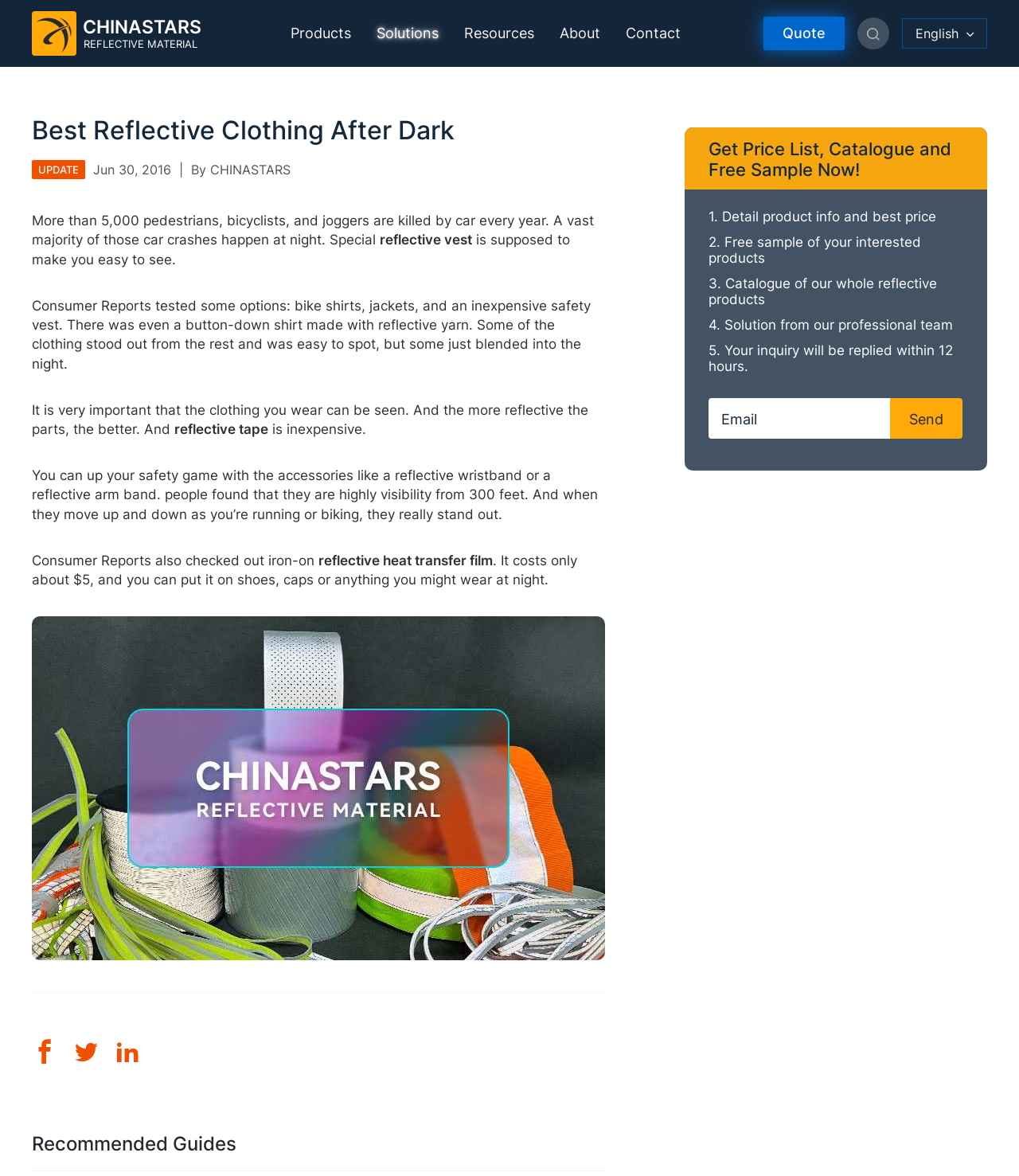Please specify the bounding box coordinates of the clickable region to carry out the following instruction: "Read the 'Best Reflective Clothing After Dark' article". The coordinates should be four float numbers between 0 and 1, in the format [left, top, right, bottom].

[0.031, 0.097, 0.594, 0.124]